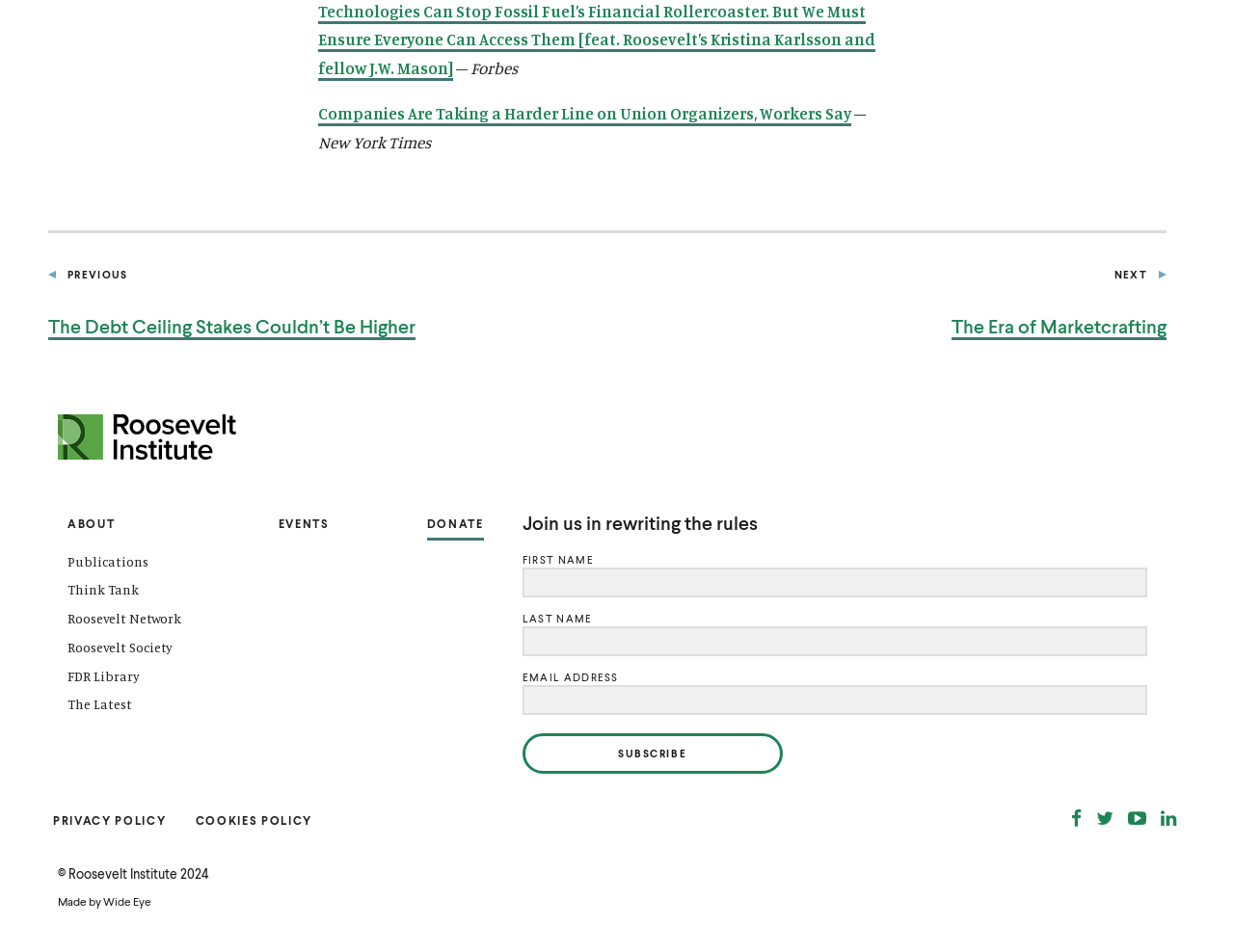Please specify the bounding box coordinates for the clickable region that will help you carry out the instruction: "Click the ARTISTS link".

None